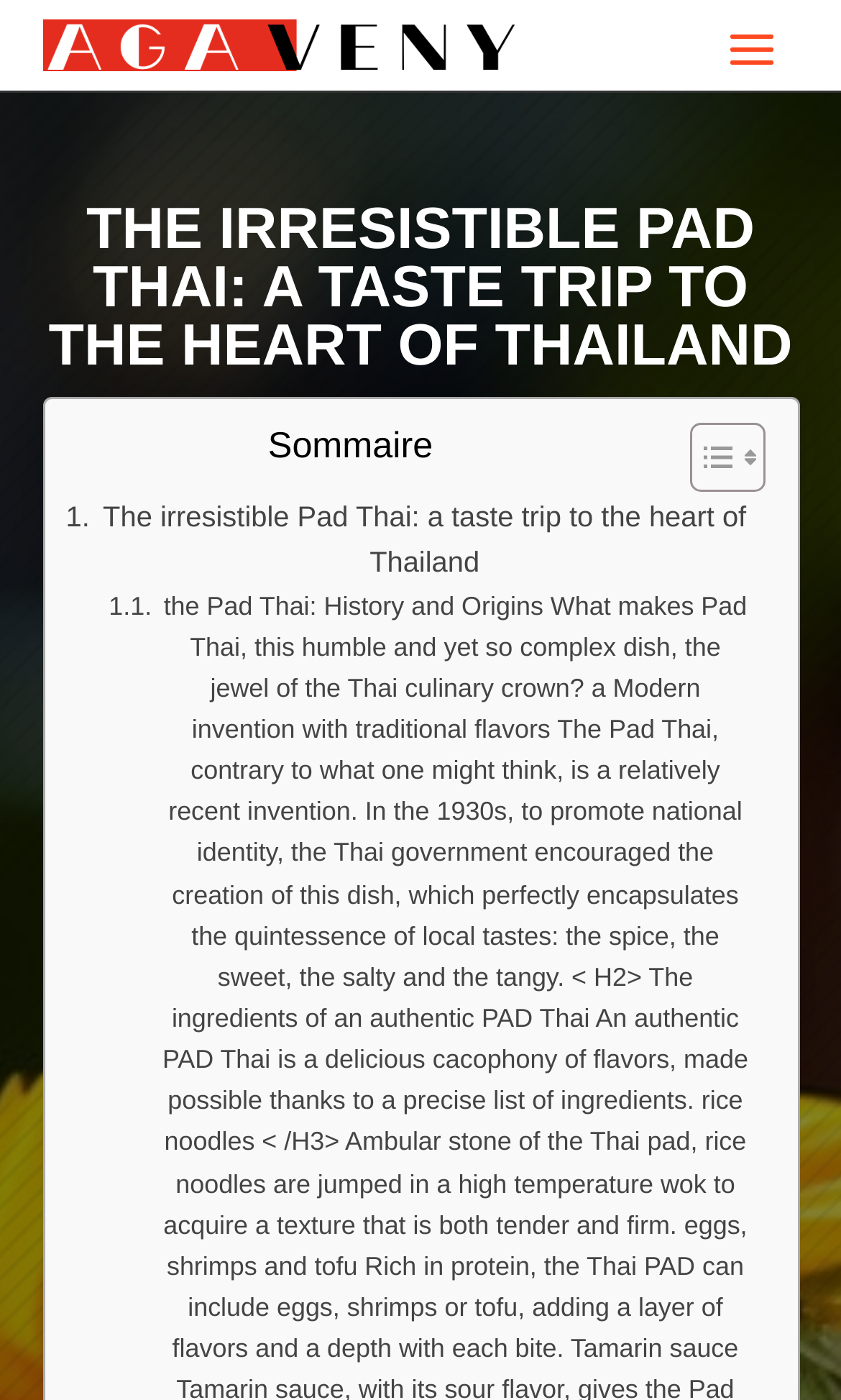What is the name of the dish being described?
Kindly answer the question with as much detail as you can.

The webpage is focused on describing a specific dish, and the title of the webpage is 'Pad Thai: Discover the icon of Thai cuisine', which suggests that the dish being described is Pad Thai.